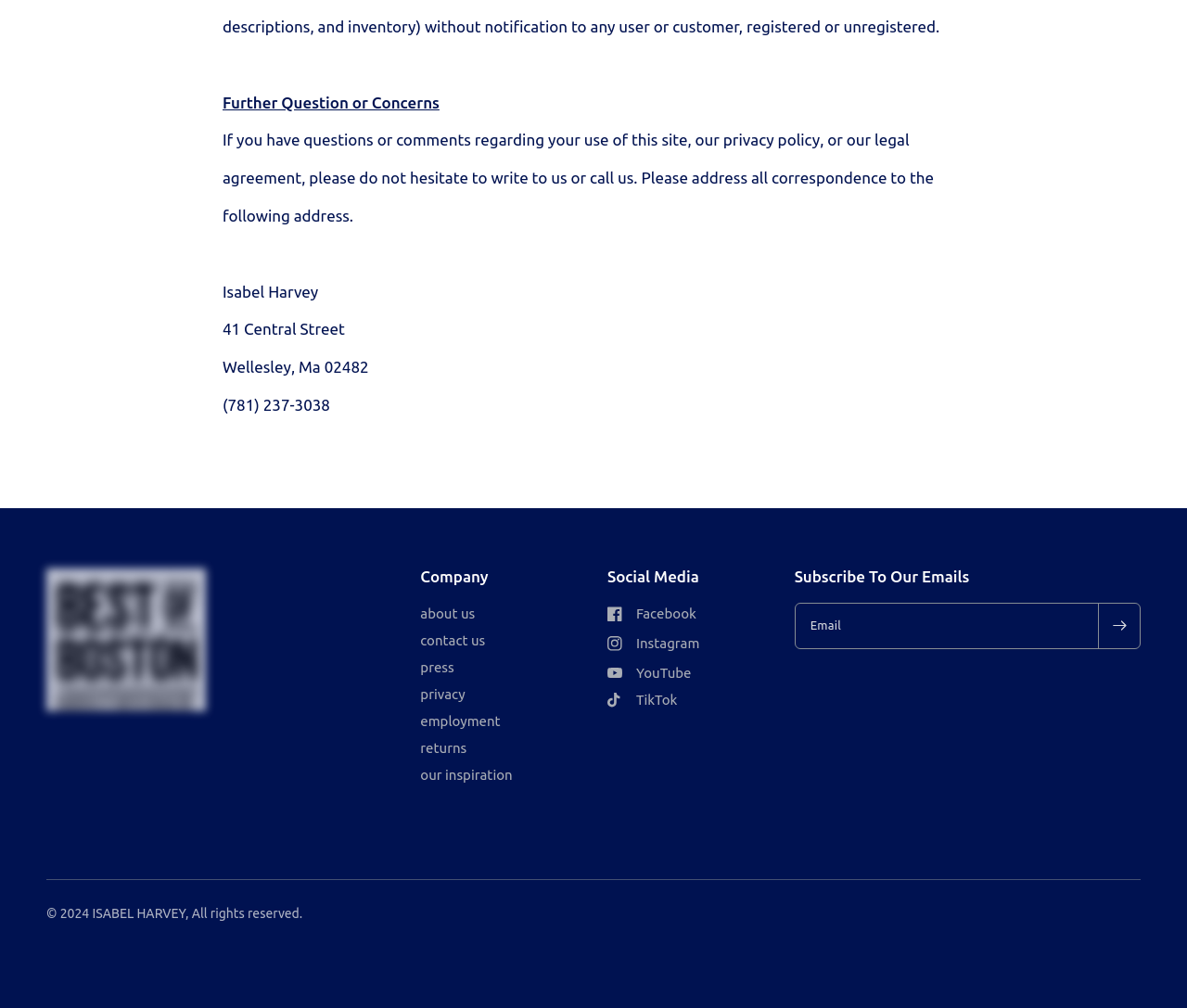Determine the bounding box coordinates for the HTML element mentioned in the following description: "TikTok". The coordinates should be a list of four floats ranging from 0 to 1, represented as [left, top, right, bottom].

[0.512, 0.684, 0.571, 0.706]